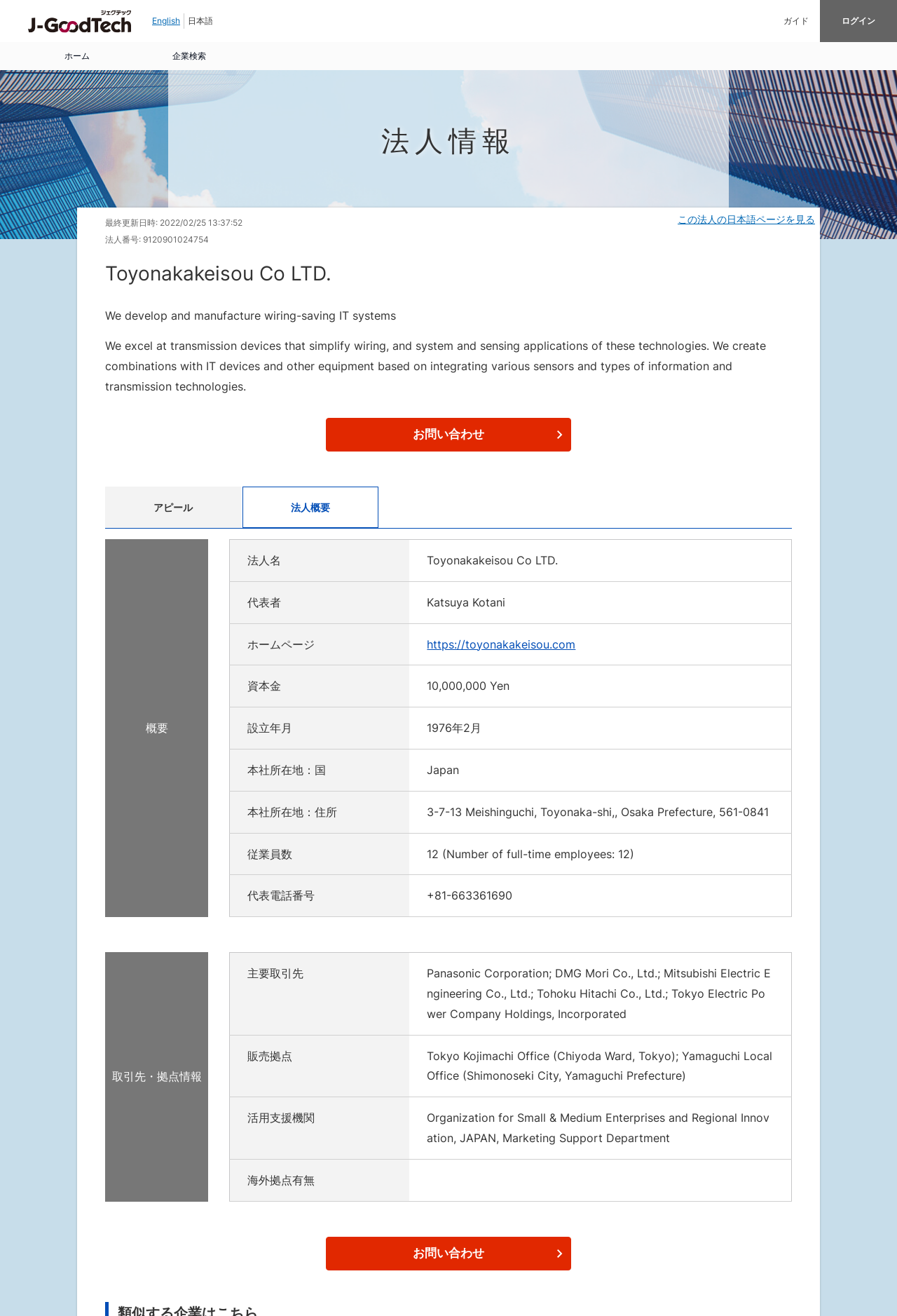Find and indicate the bounding box coordinates of the region you should select to follow the given instruction: "Read about Five Factors That Assess Well-Being of Science".

None